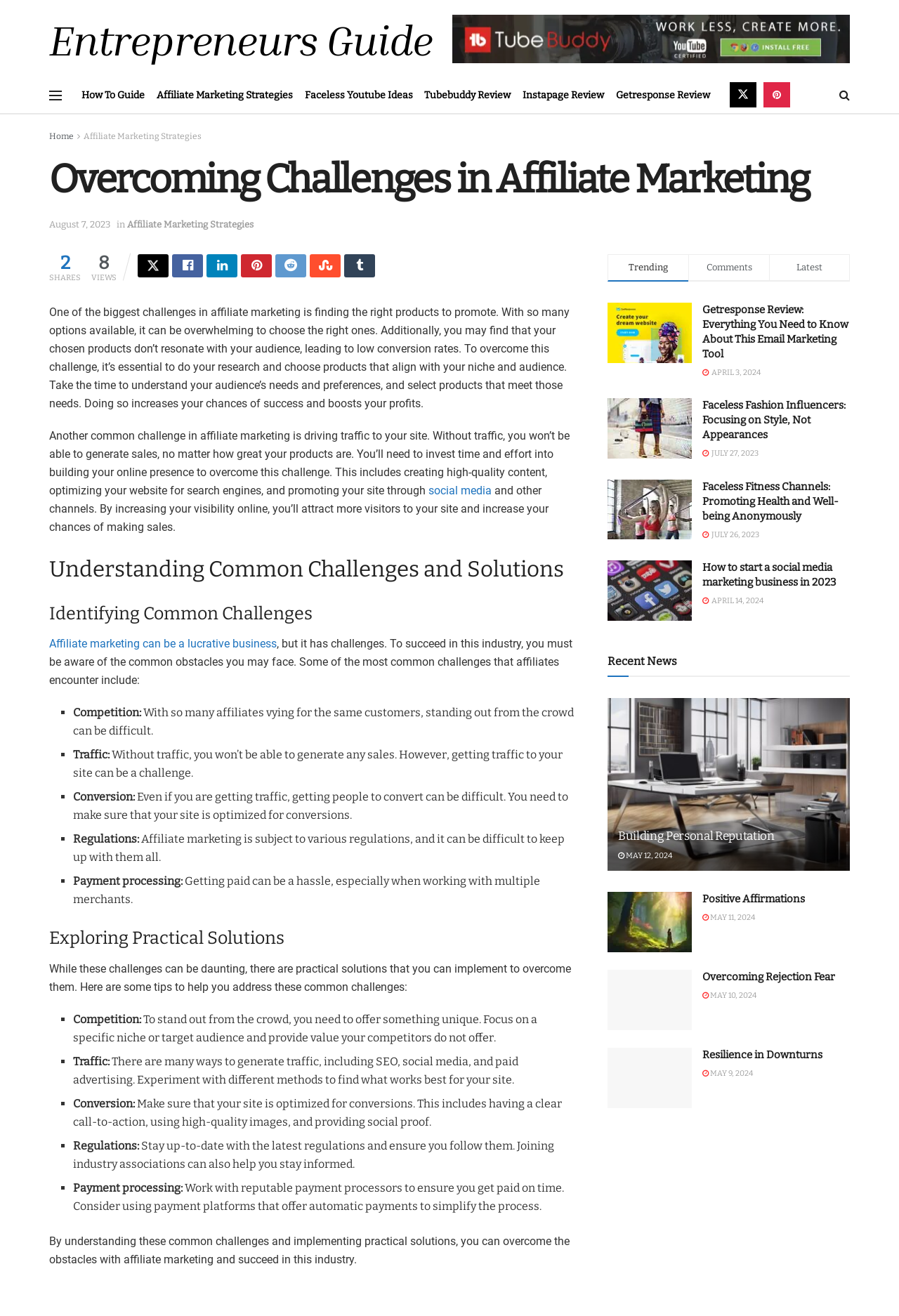What are some common challenges that affiliates encounter?
Give a single word or phrase answer based on the content of the image.

Competition, traffic, conversion, regulations, payment processing